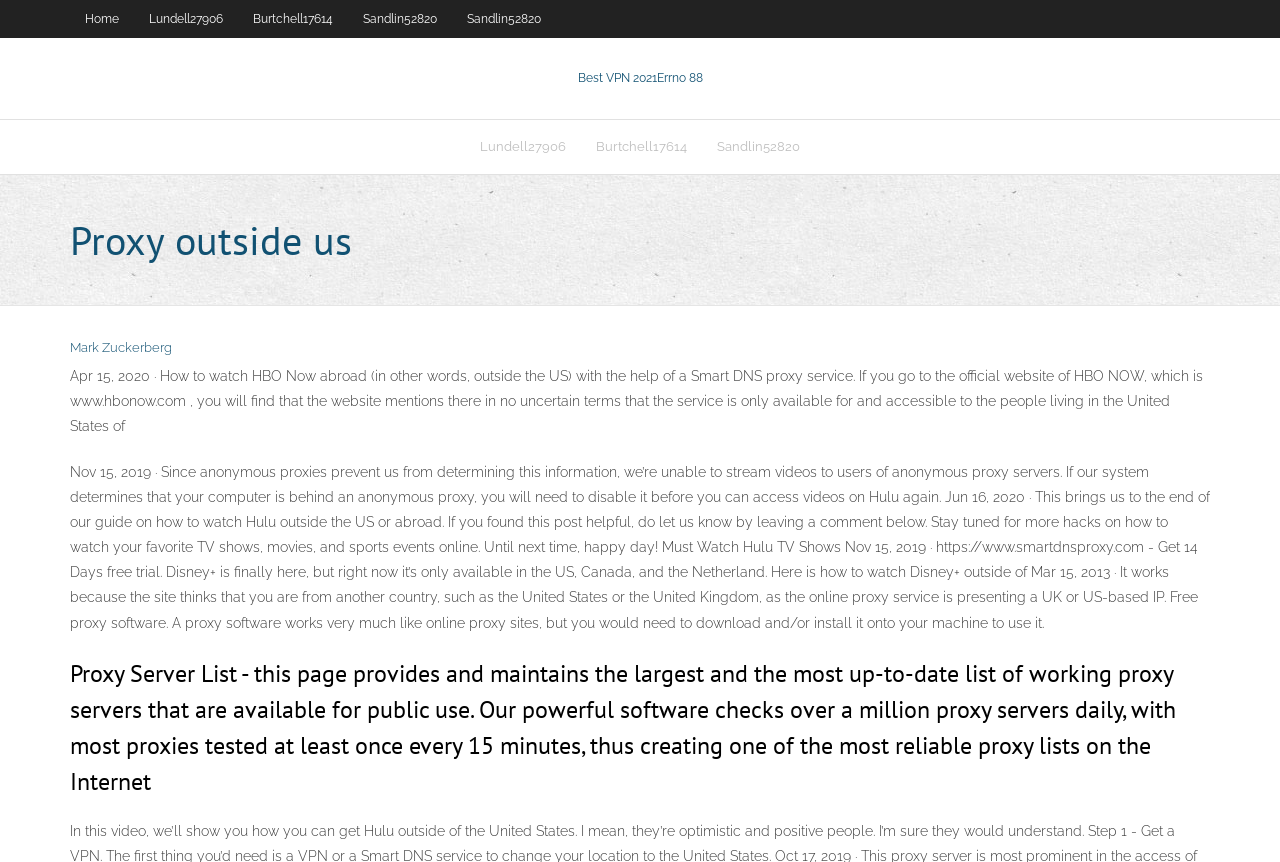Please determine the bounding box coordinates of the section I need to click to accomplish this instruction: "Share on Facebook".

None